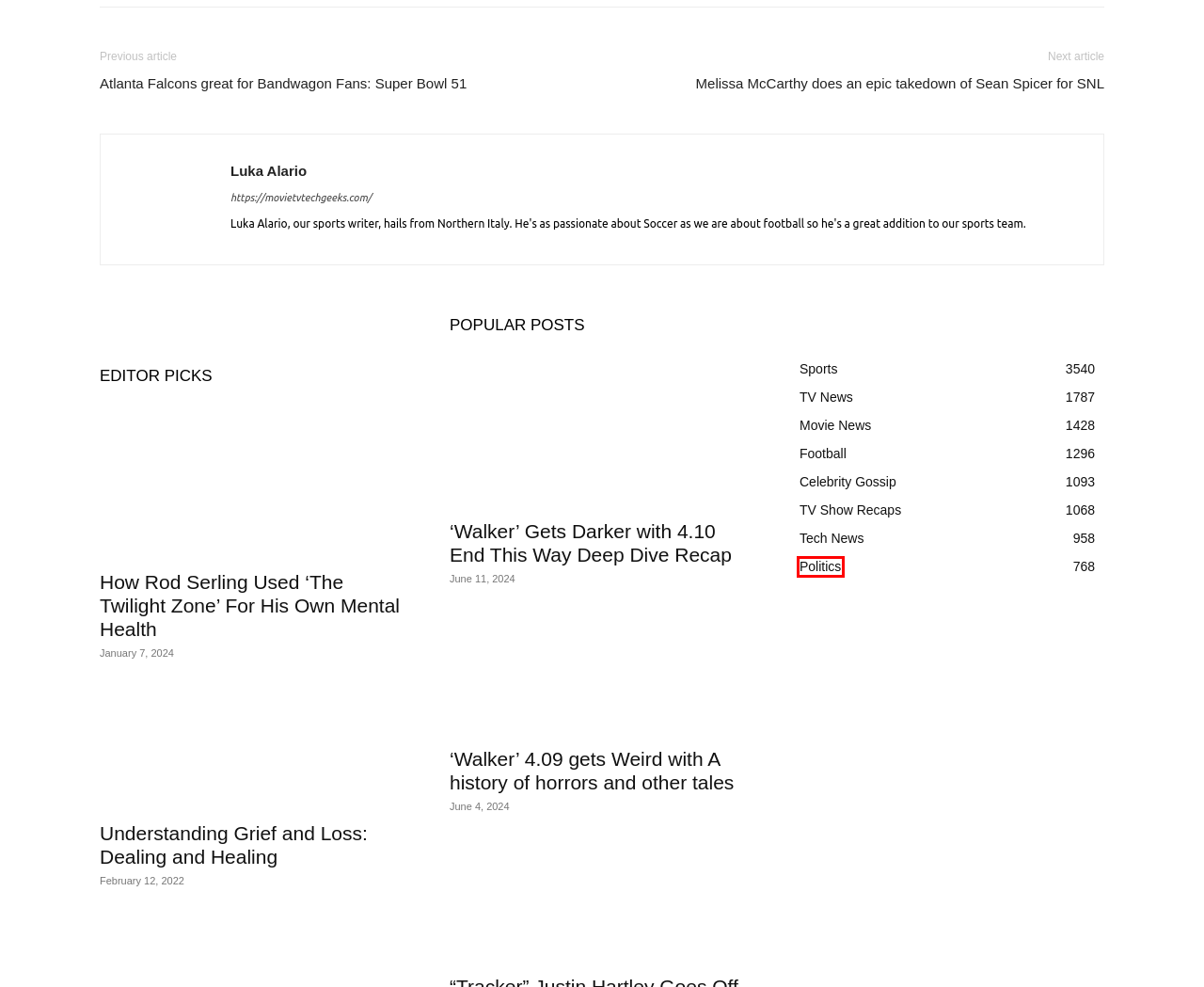Examine the screenshot of the webpage, which has a red bounding box around a UI element. Select the webpage description that best fits the new webpage after the element inside the red bounding box is clicked. Here are the choices:
A. ‘Walker’ 4.09 gets Weird with A history of horrors and other tales - Movie TV Tech Geeks News
B. 'Walker' Gets Darker with 4.10 End This Way Deep Dive Recap - Movie TV Tech Geeks News
C. Politics Archives - Movie TV Tech Geeks News
D. TV Show Recaps Archives - Movie TV Tech Geeks News
E. How Rod Serling Used 'The Twilight Zone' For His Own Mental Health - Movie TV Tech Geeks News
F. Understanding Grief and Loss: Dealing and Healing - Movie TV Tech Geeks News
G. “Tracker” Justin Hartley Goes Off With Jensen Ackles - Movie TV Tech Geeks News
H. Melissa McCarthy does an epic takedown of Sean Spicer for SNL - Movie TV Tech Geeks News

C